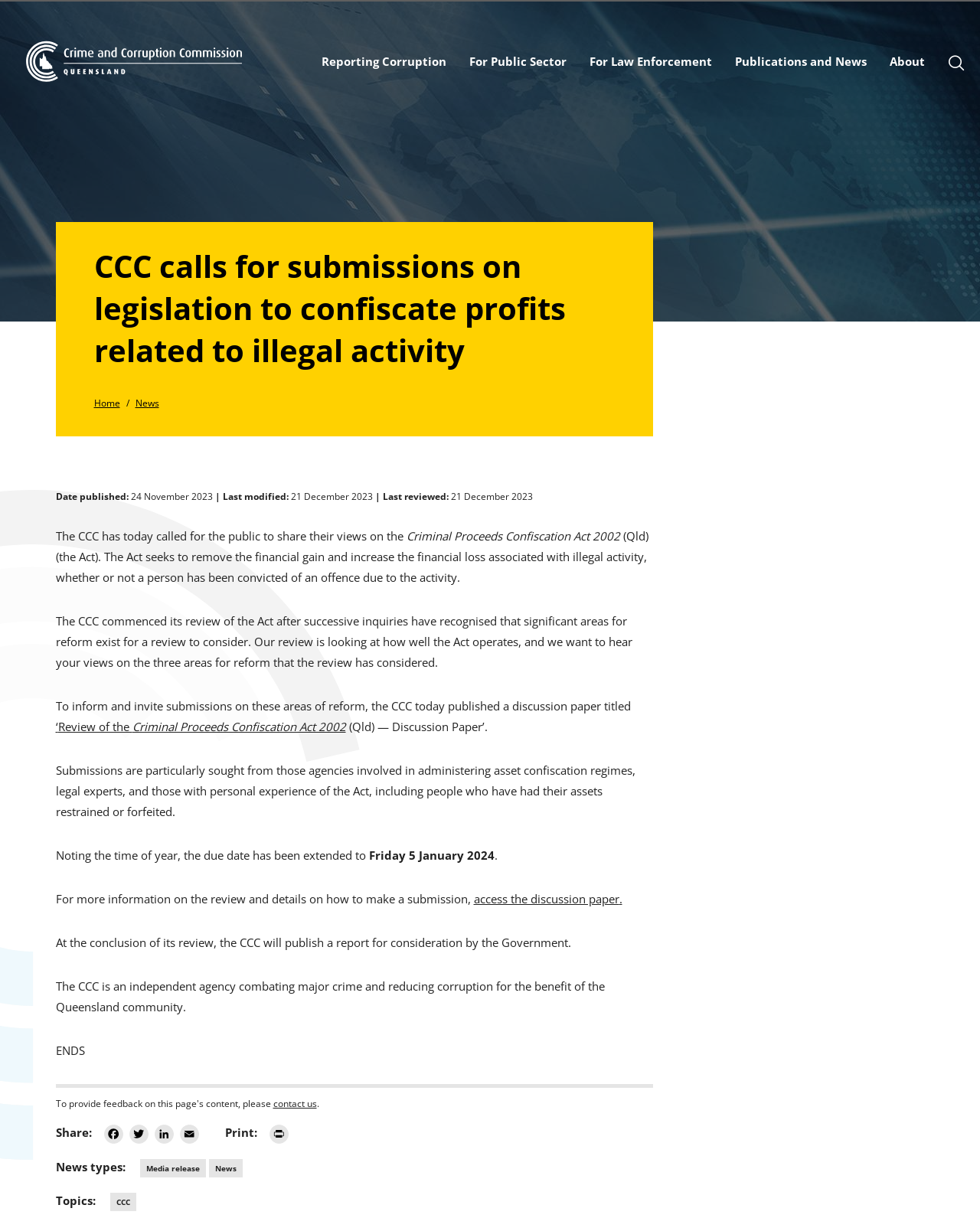What is the purpose of the discussion paper?
Please provide a comprehensive answer based on the details in the screenshot.

According to the webpage, the CCC published a discussion paper titled 'Review of the Criminal Proceeds Confiscation Act 2002 (Qld) — Discussion Paper’ to inform and invite submissions on the three areas of reform that the review has considered.